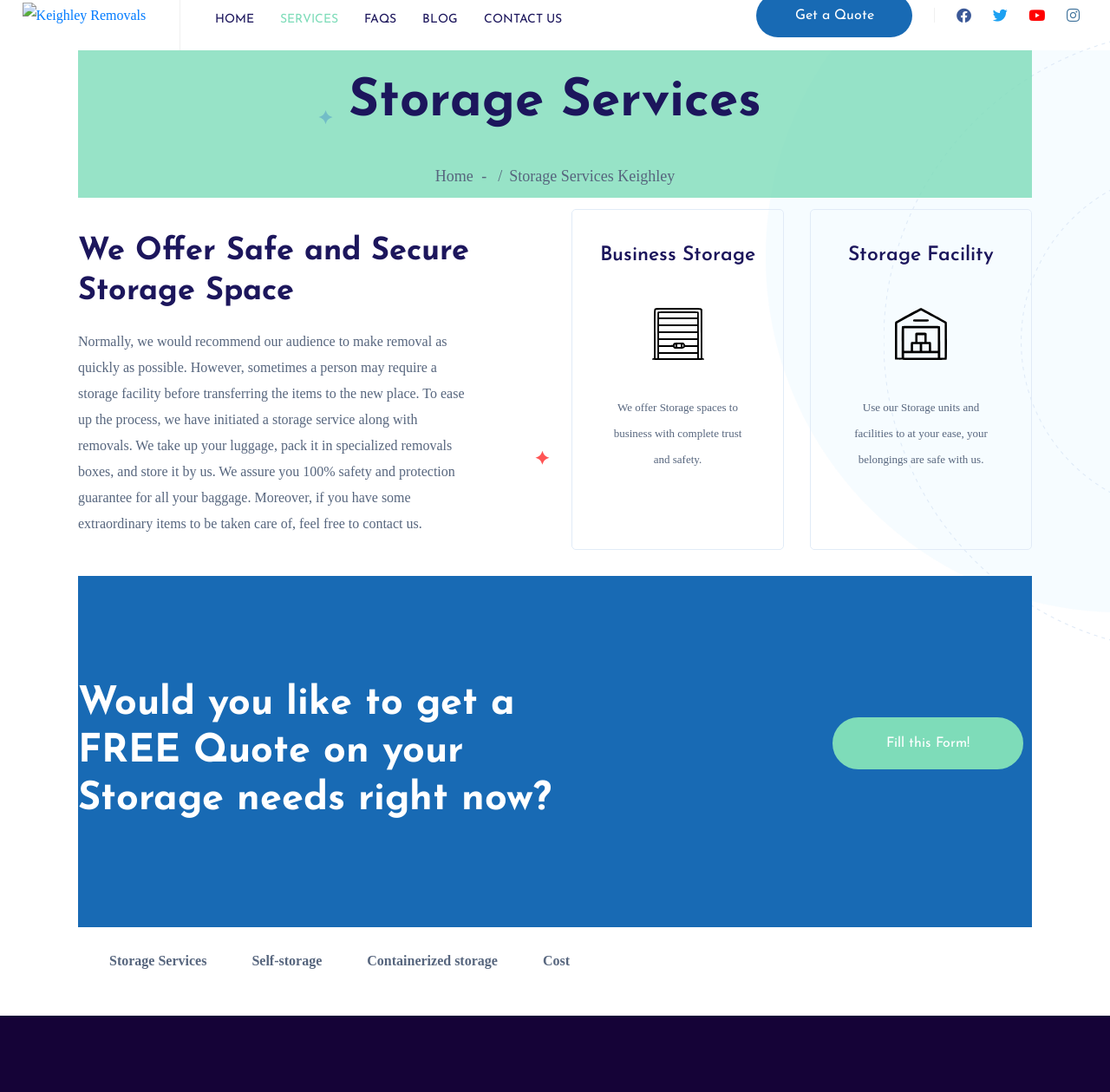Extract the bounding box coordinates for the UI element described as: "Storage Services".

[0.078, 0.857, 0.207, 0.903]